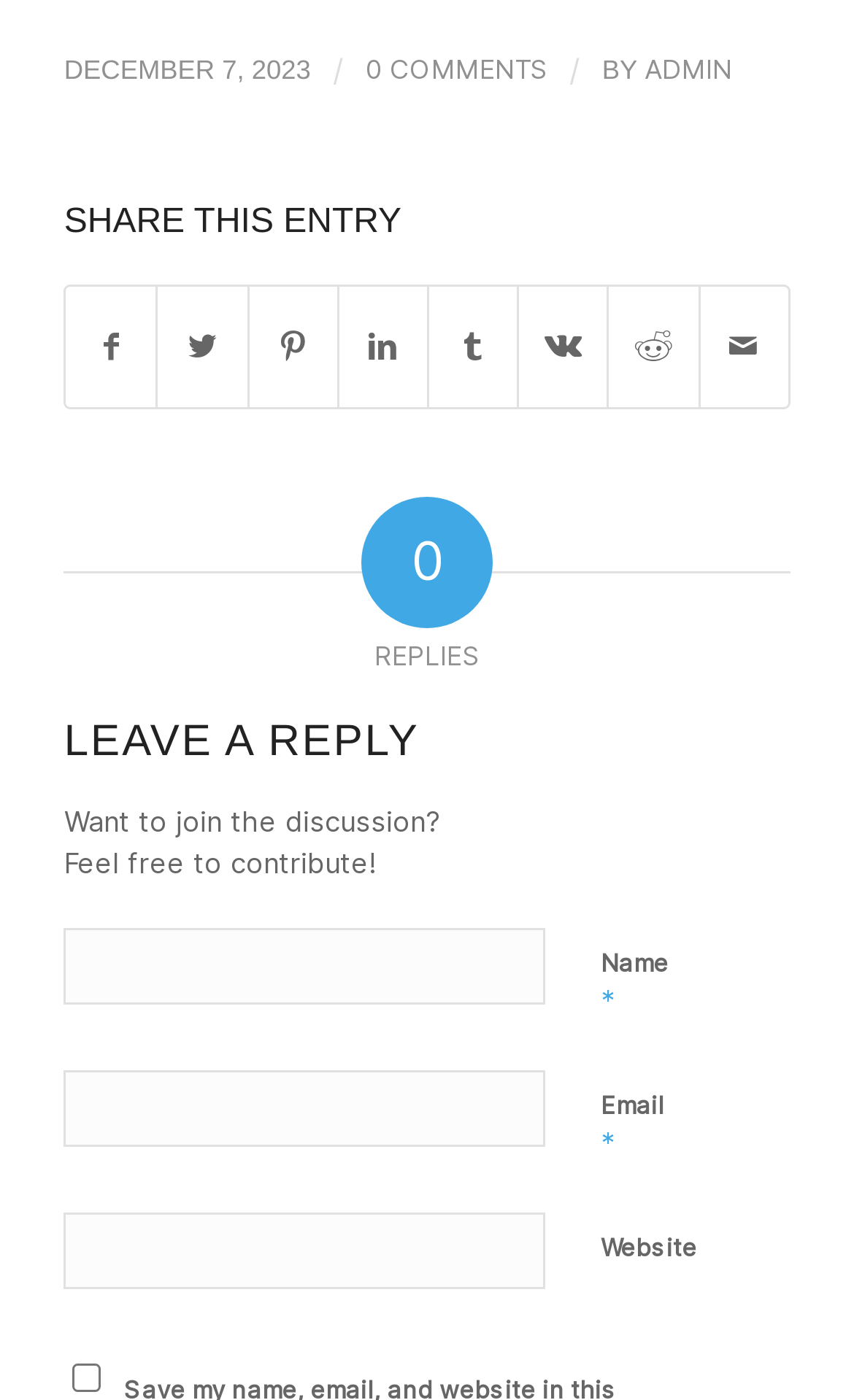Give a one-word or short phrase answer to the question: 
What is the purpose of the 'LEAVE A REPLY' section?

To contribute to the discussion